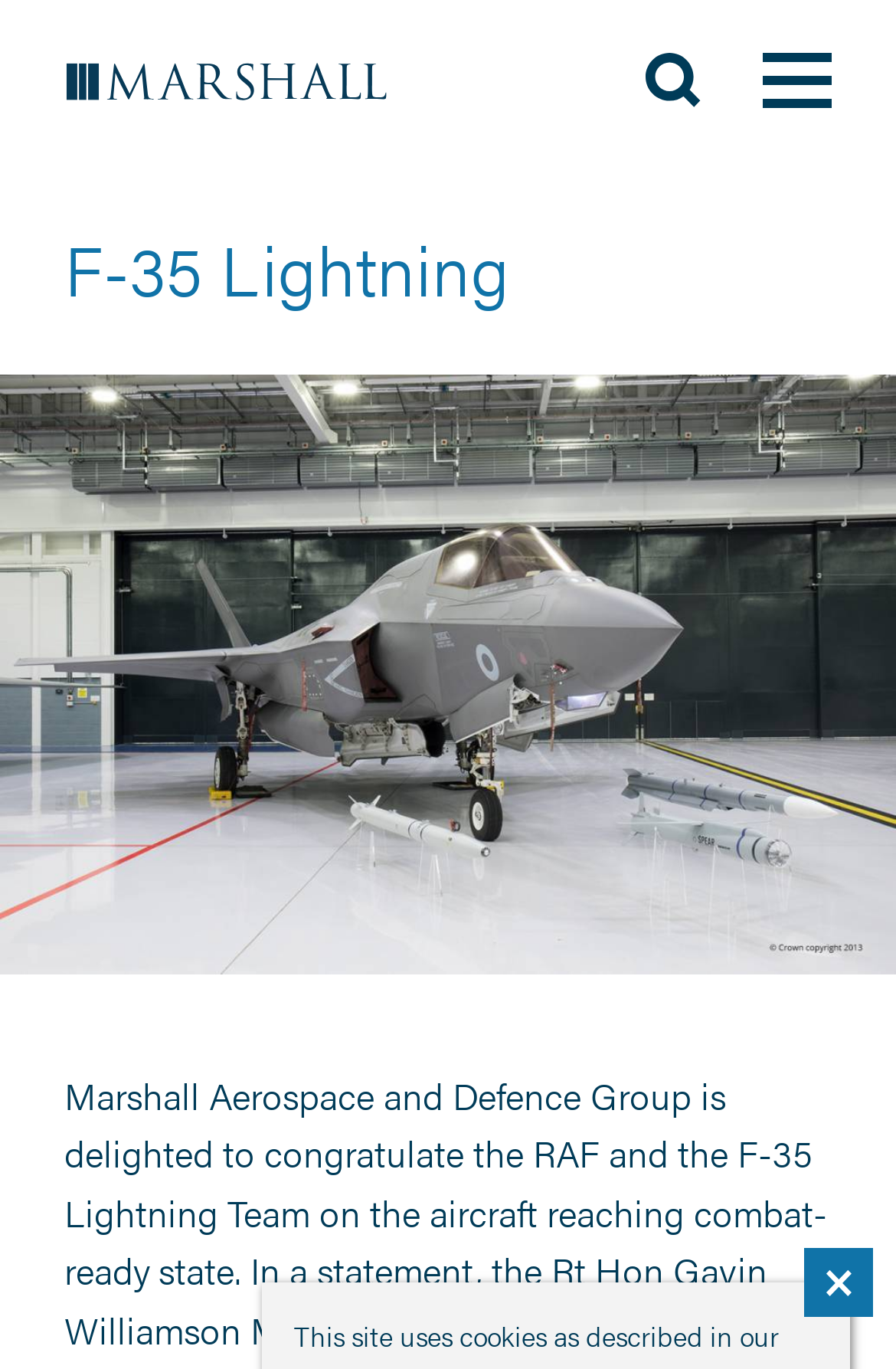Locate the bounding box coordinates of the UI element described by: "parent_node: Marshall Group". Provide the coordinates as four float numbers between 0 and 1, formatted as [left, top, right, bottom].

[0.851, 0.039, 0.928, 0.079]